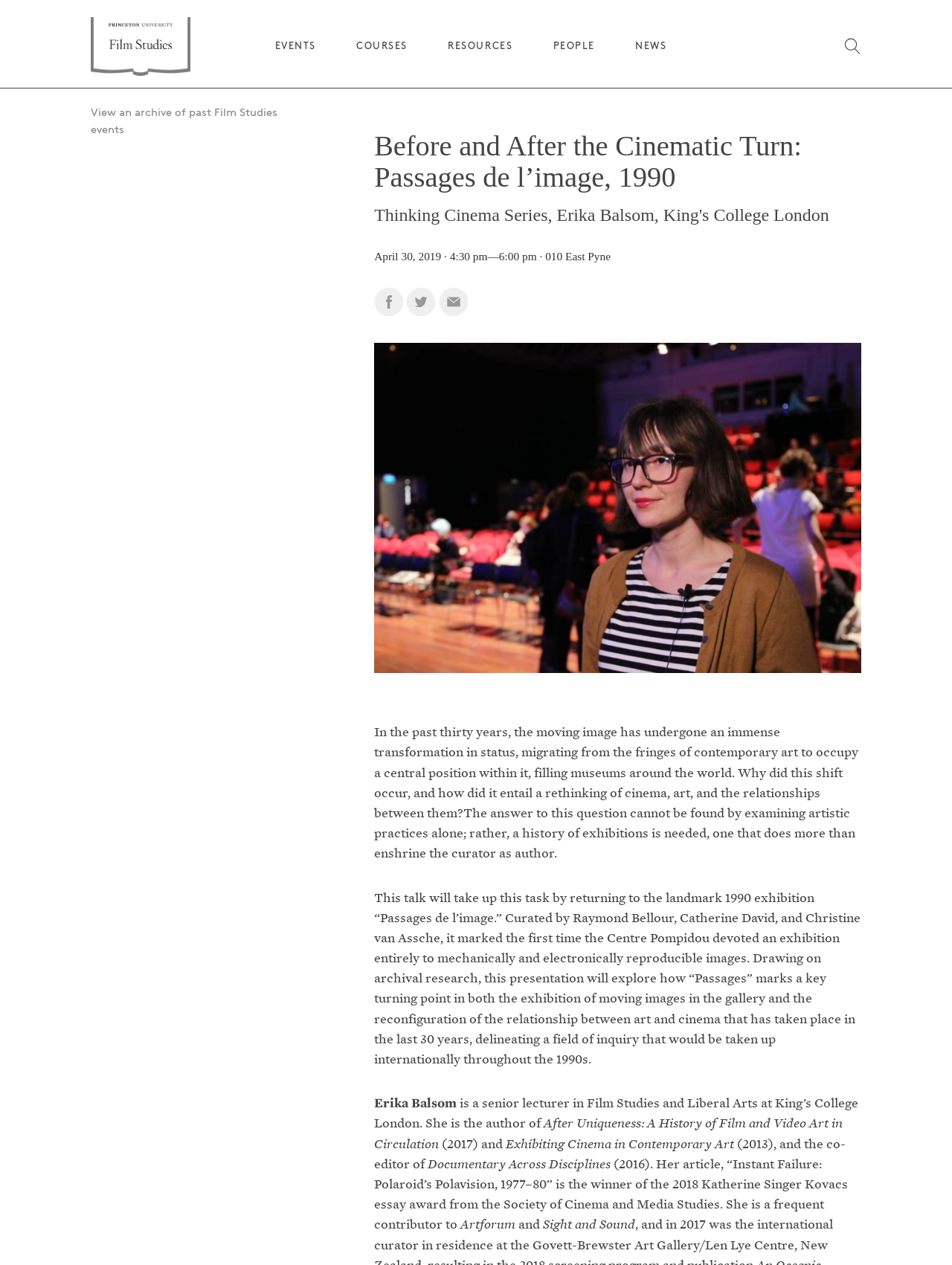Locate the heading on the webpage and return its text.

Before and After the Cinematic Turn: Passages de l’image, 1990